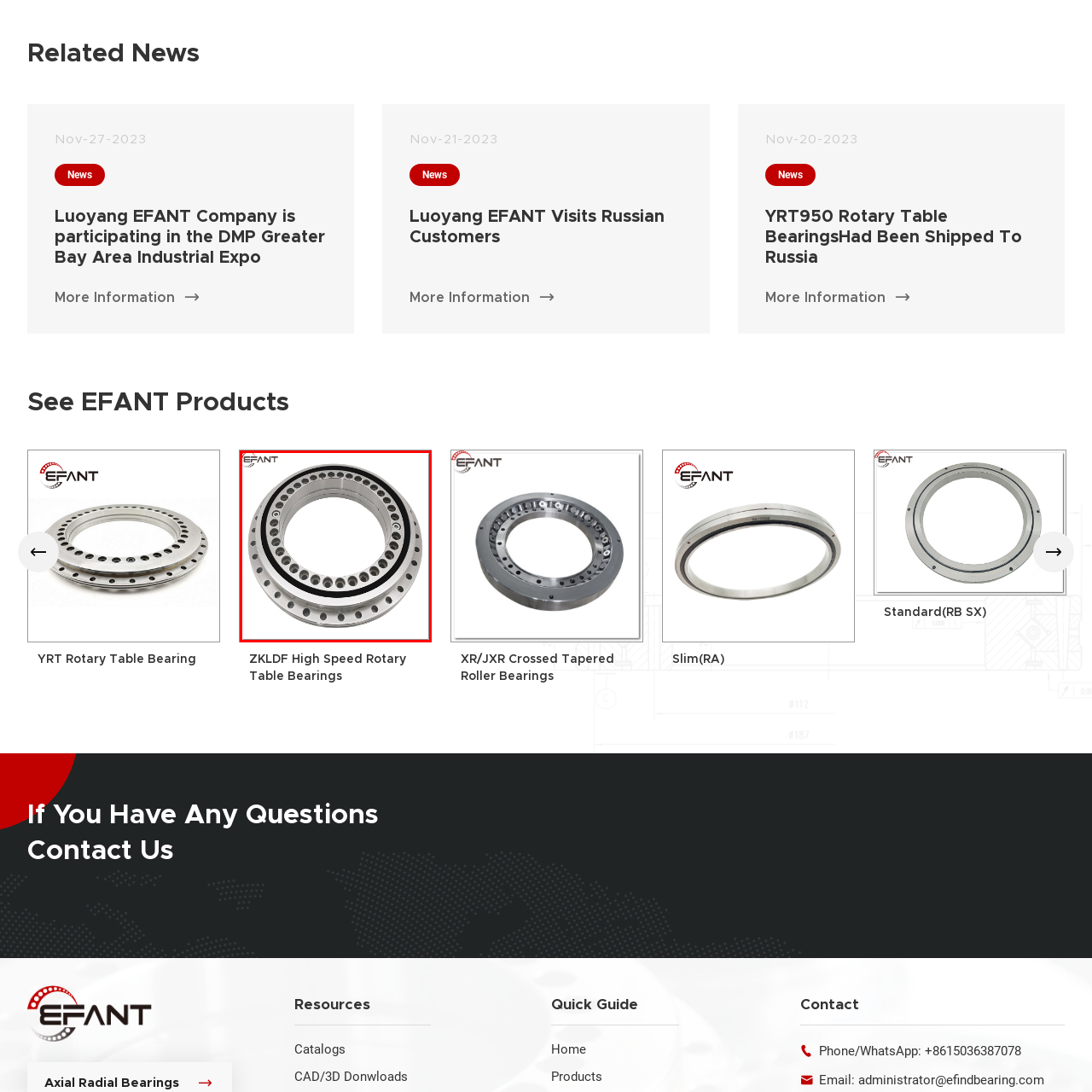What is the purpose of the holes around the perimeter?
Check the image enclosed by the red bounding box and give your answer in one word or a short phrase.

Mounting and securing